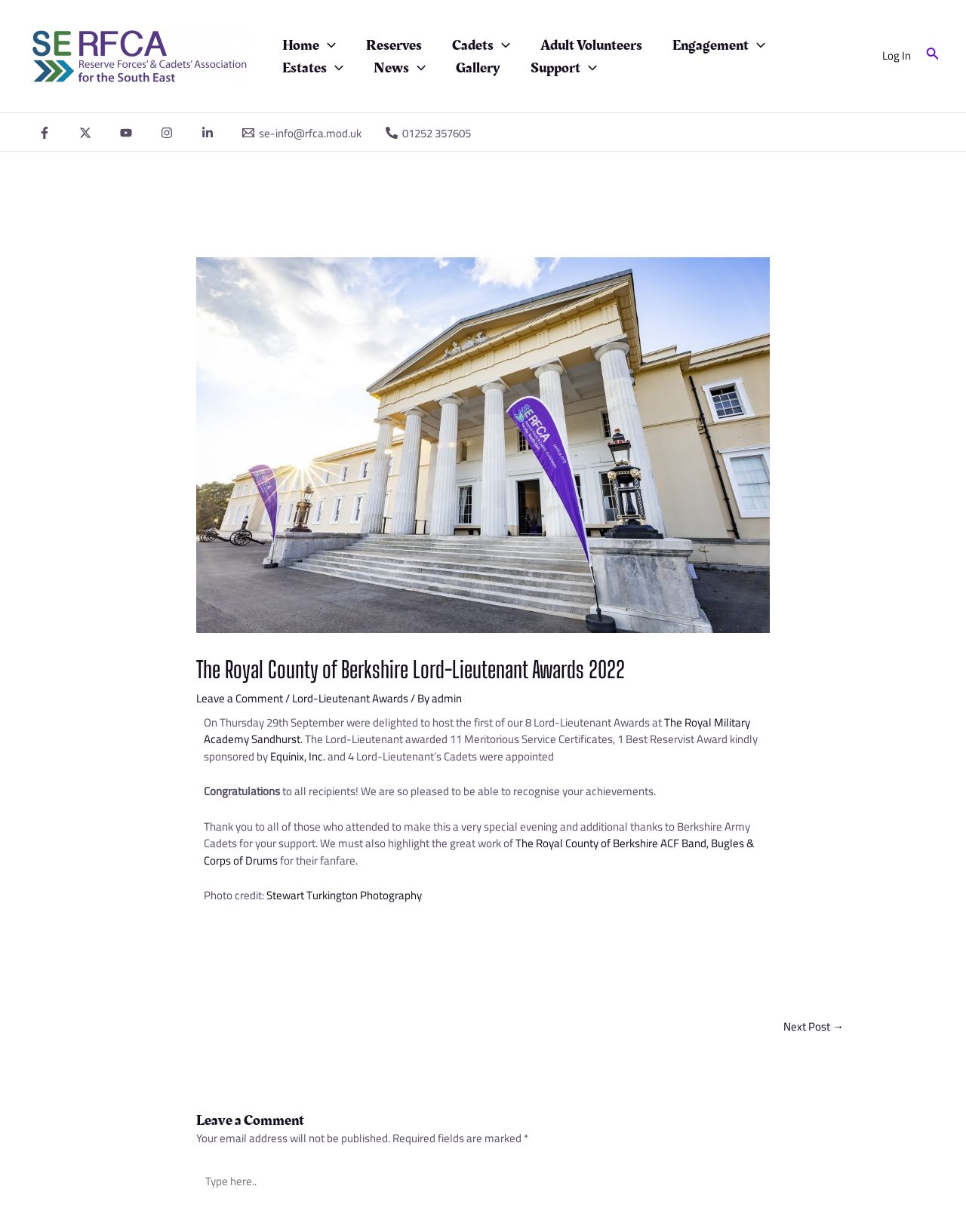Locate the bounding box coordinates of the area where you should click to accomplish the instruction: "Search for something".

[0.958, 0.036, 0.973, 0.056]